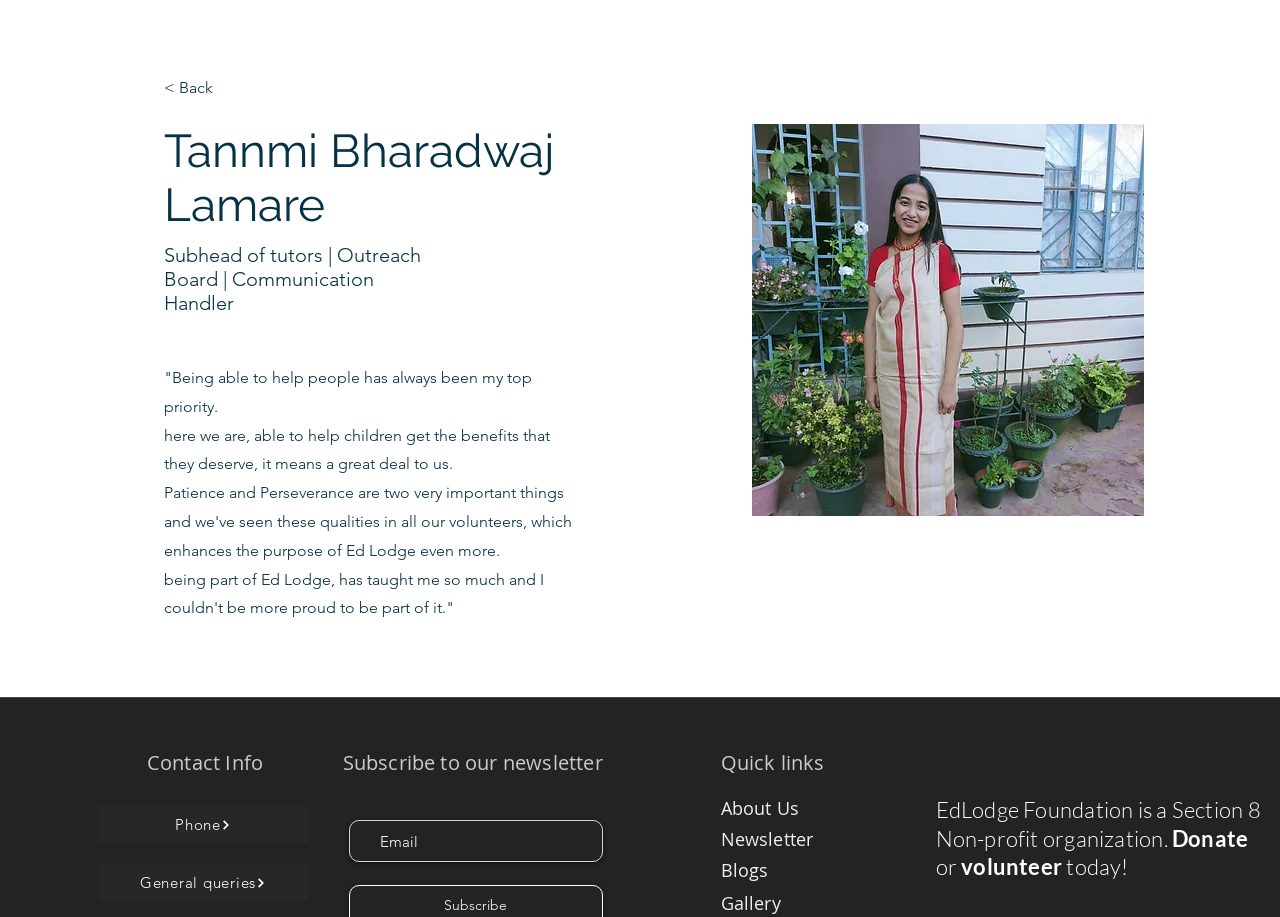How can one support EdLodge Foundation?
Based on the image content, provide your answer in one word or a short phrase.

Donate or volunteer